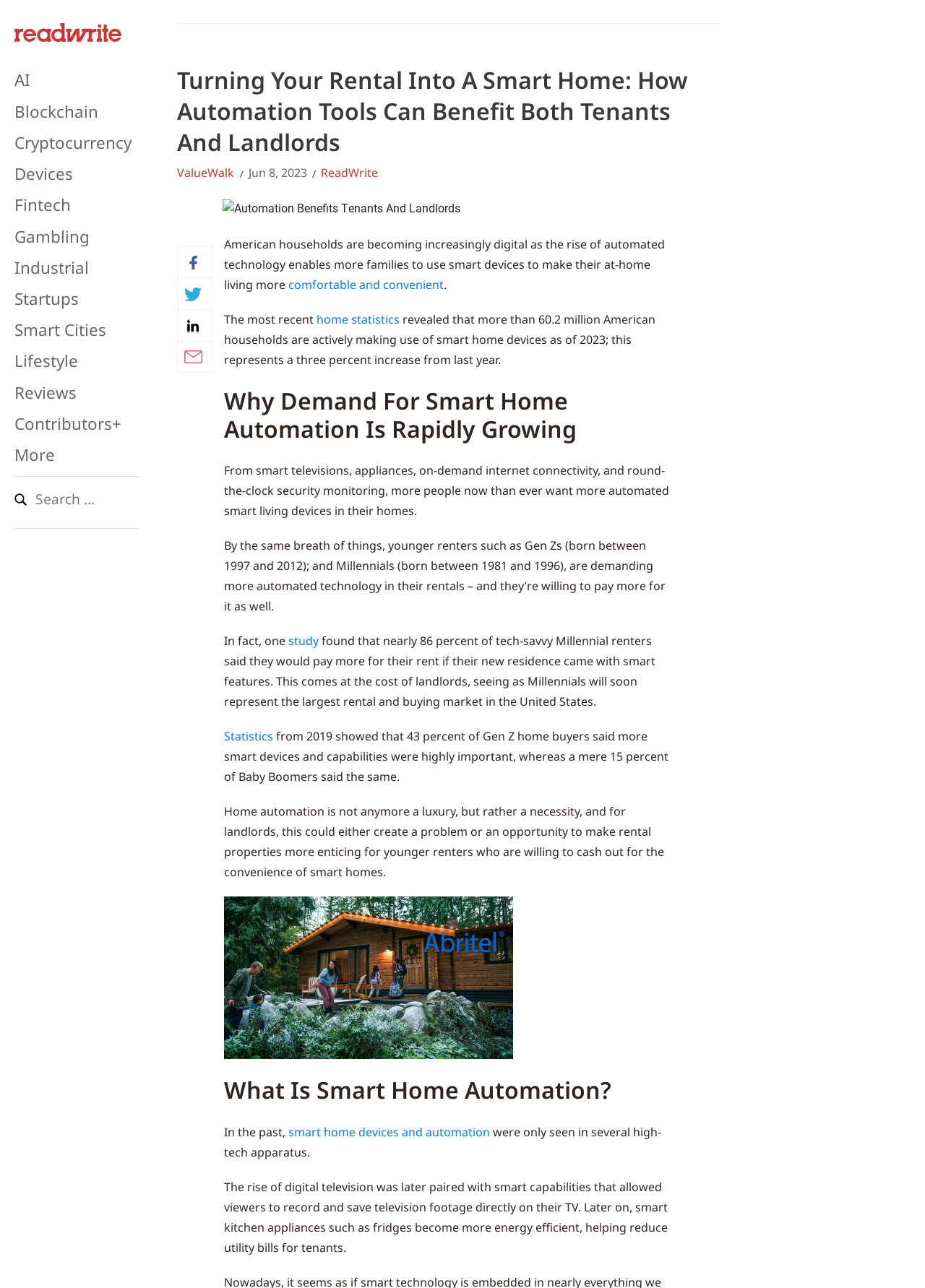Describe the entire webpage, focusing on both content and design.

This webpage is about the benefits of smart home automation for both tenants and landlords. At the top, there is a header section with a logo and a search bar. Below the header, there is a main heading that reads "Turning Your Rental Into A Smart Home: How Automation Tools Can Benefit Both Tenants And Landlords". 

On the left side, there is a list of links to various categories, including AI, Blockchain, Cryptocurrency, and more. On the right side, there is an image related to automation benefits for tenants and landlords. 

Below the main heading, there is a paragraph of text that discusses how American households are becoming increasingly digital, with more families using smart devices to make their living more comfortable and convenient. The text also mentions statistics about the growing demand for smart home devices.

Further down, there is a section with the heading "Why Demand For Smart Home Automation Is Rapidly Growing". This section discusses how younger renters, such as Gen Zs and Millennials, are demanding more automated technology in their rentals and are willing to pay more for it. There are also links to studies and statistics that support this trend.

The webpage also has a section that explains what smart home automation is, mentioning how it has evolved from being seen in high-tech apparatus to becoming more mainstream, with examples of smart kitchen appliances and digital television.

Throughout the webpage, there are social media links to Facebook, Twitter, LinkedIn, and Email, as well as an image related to VRBO.